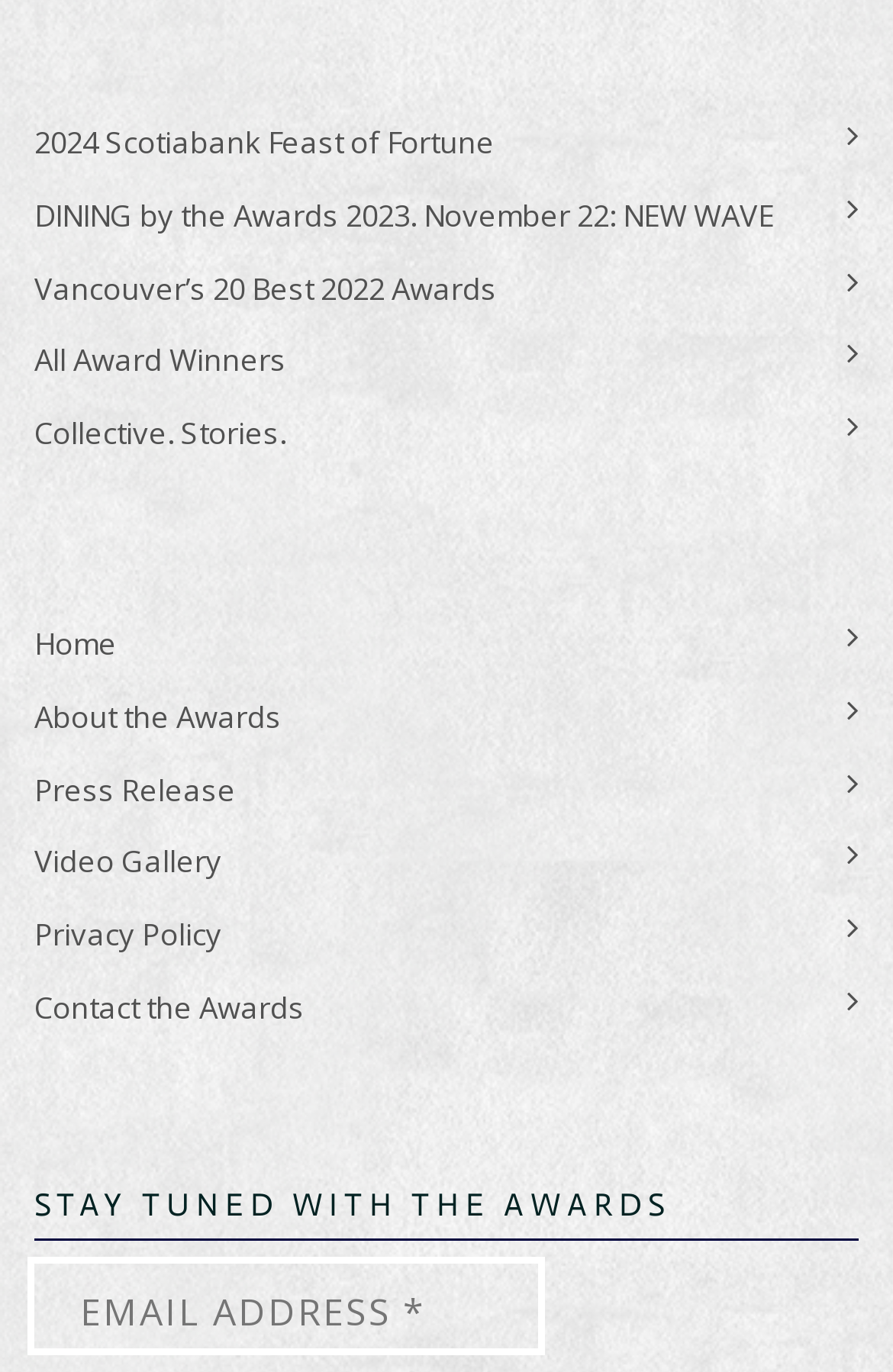Please identify the bounding box coordinates of the element's region that needs to be clicked to fulfill the following instruction: "Contact the awards". The bounding box coordinates should consist of four float numbers between 0 and 1, i.e., [left, top, right, bottom].

[0.038, 0.718, 0.962, 0.754]